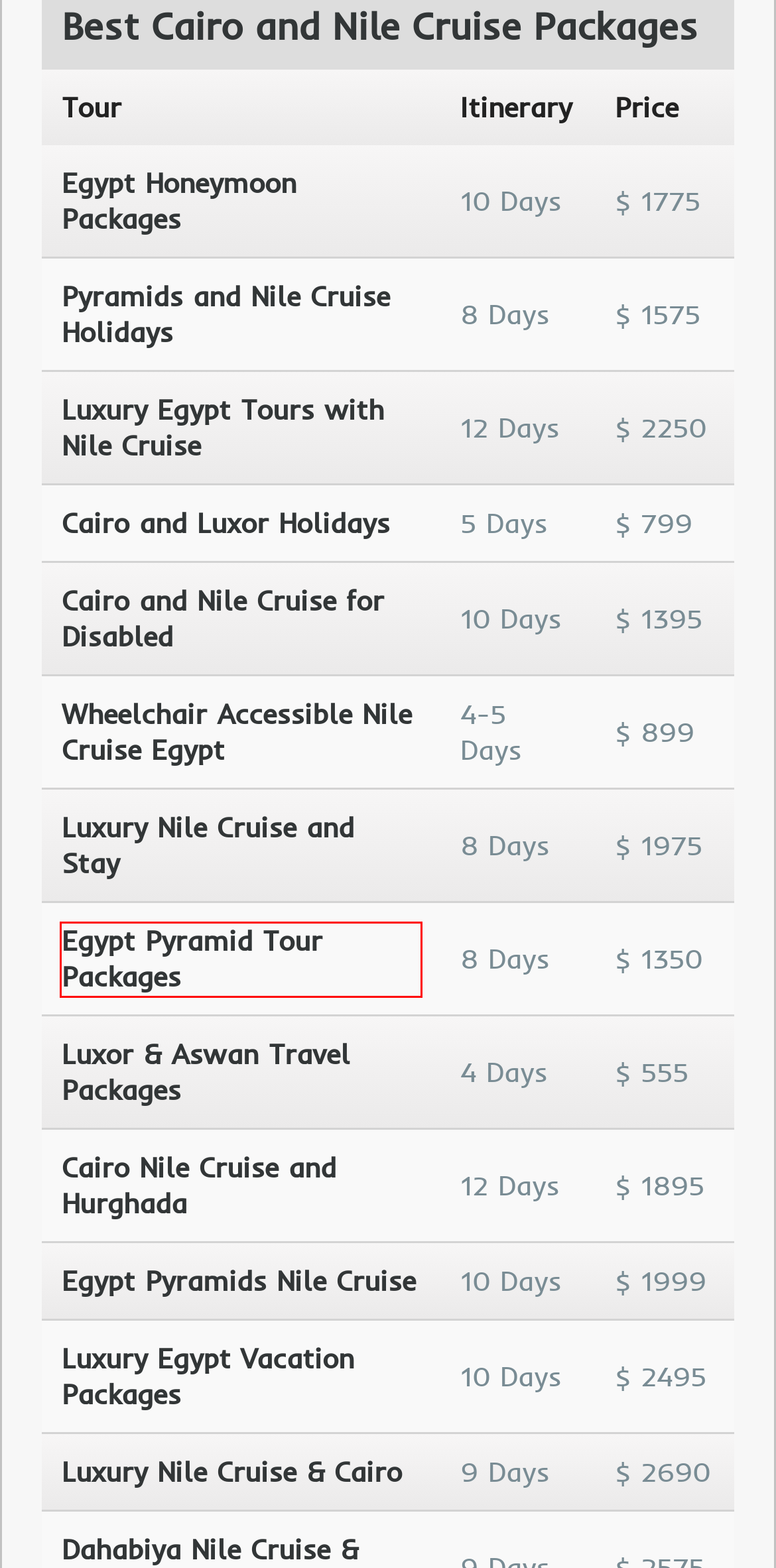Look at the screenshot of a webpage where a red bounding box surrounds a UI element. Your task is to select the best-matching webpage description for the new webpage after you click the element within the bounding box. The available options are:
A. Egypt Pyramids Nile Cruise: Cairo and Nile Tours
B. Luxury Egypt Tours with Nile Cruise Package
C. Egypt Pyramids and Nile Cruise Holidays
D. Luxury Nile Cruise and Stay All Inclusive
E. Egypt Pyramid Tour Packages: All Inclusive with Nile Cruise from Cairo
F. 10-Day Cairo and Nile Cruise for Disabled Travellers
G. Wheelchair Accessible Nile Cruise Egypt: Top Rated Packages for Seniors
H. Top-rated Luxor and Aswan Travel Packages

E